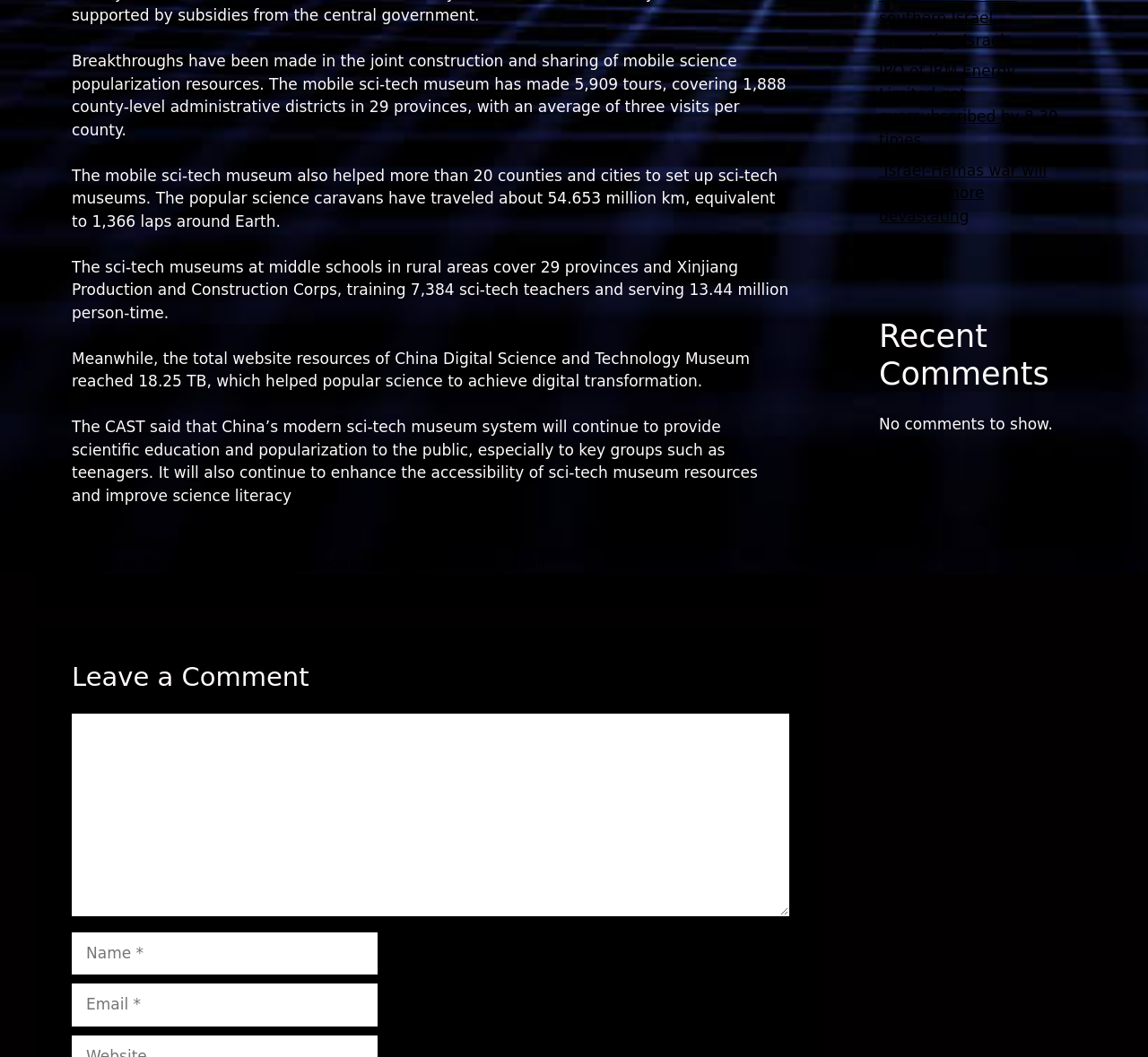Bounding box coordinates are specified in the format (top-left x, top-left y, bottom-right x, bottom-right y). All values are floating point numbers bounded between 0 and 1. Please provide the bounding box coordinate of the region this sentence describes: parent_node: Comment name="comment"

[0.062, 0.675, 0.688, 0.867]